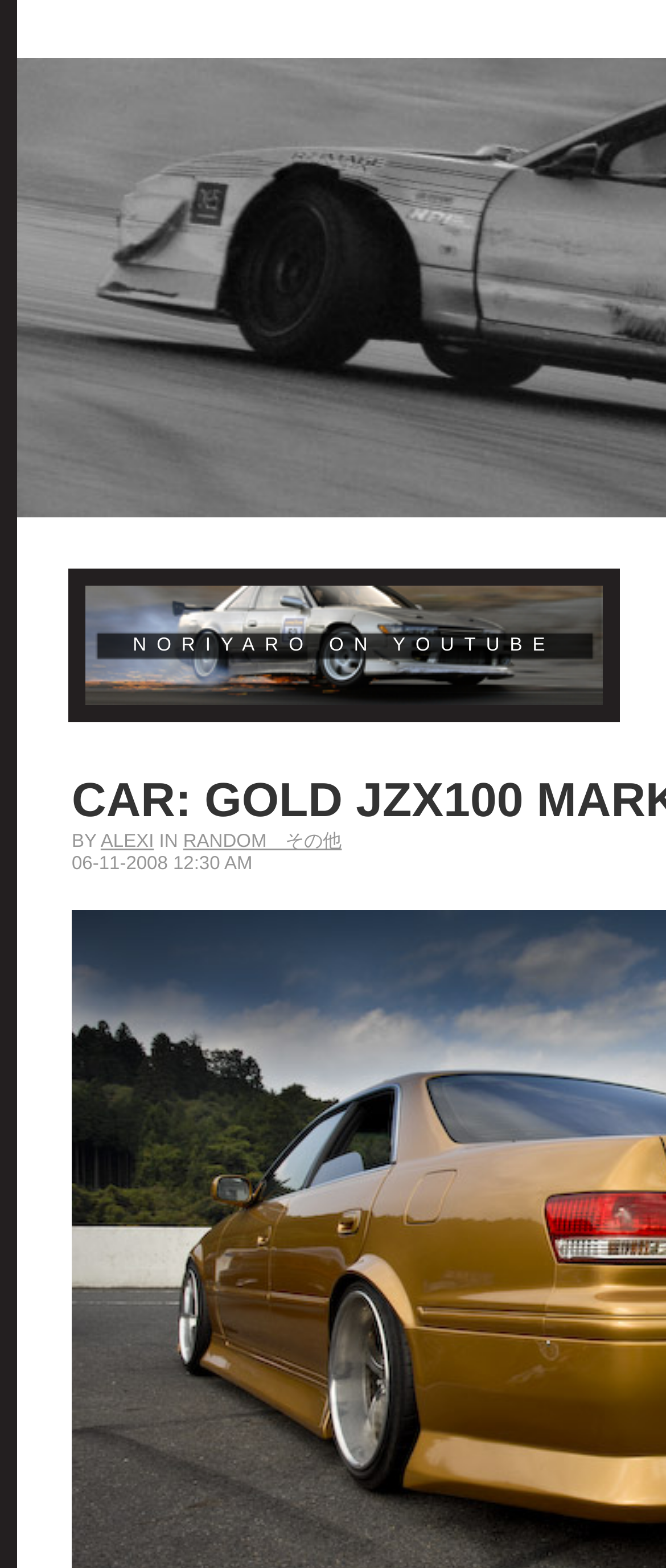Respond to the question below with a concise word or phrase:
What is the text below the 'BY' text?

ALEXI